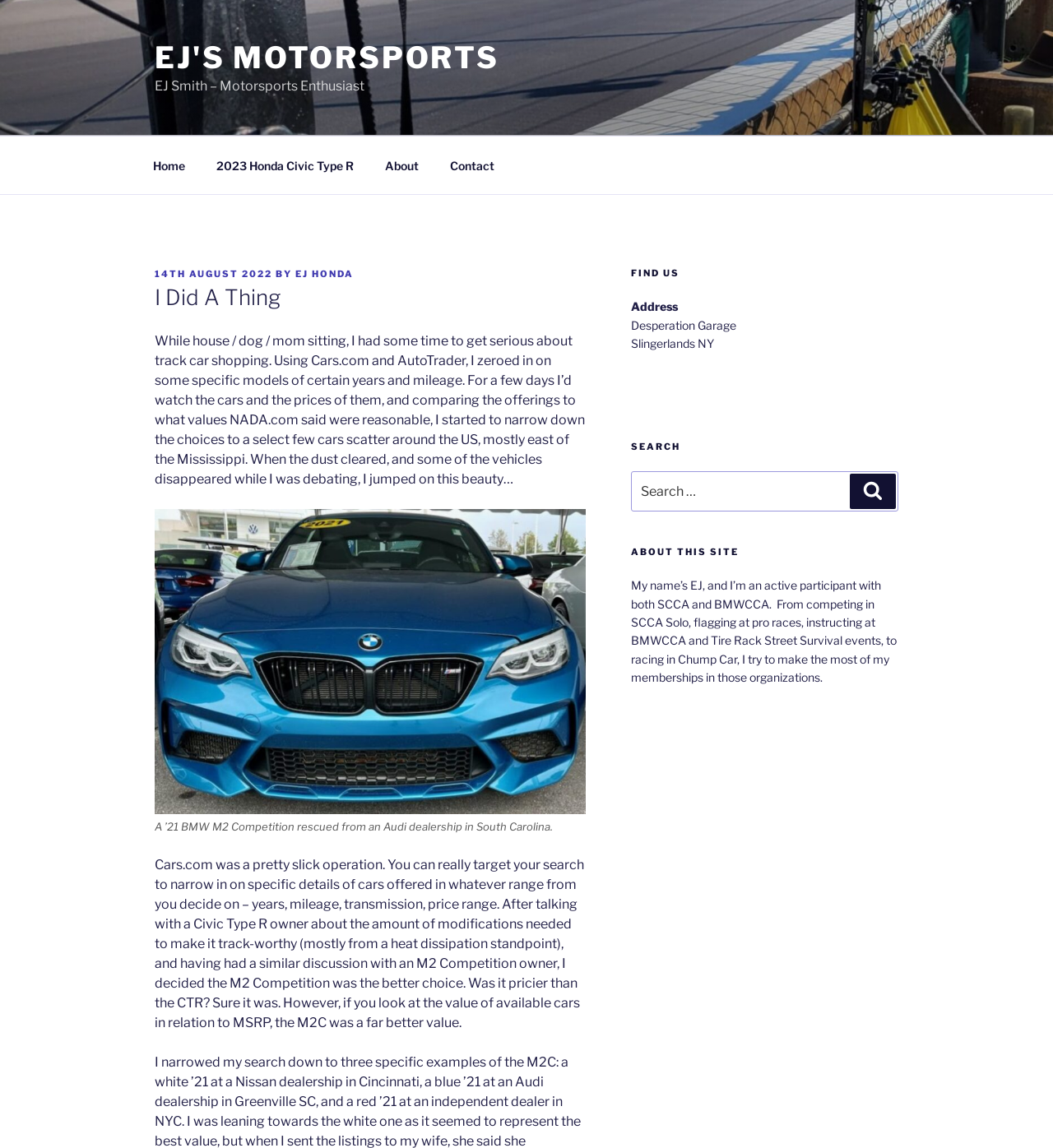Can you find and provide the main heading text of this webpage?

I Did A Thing